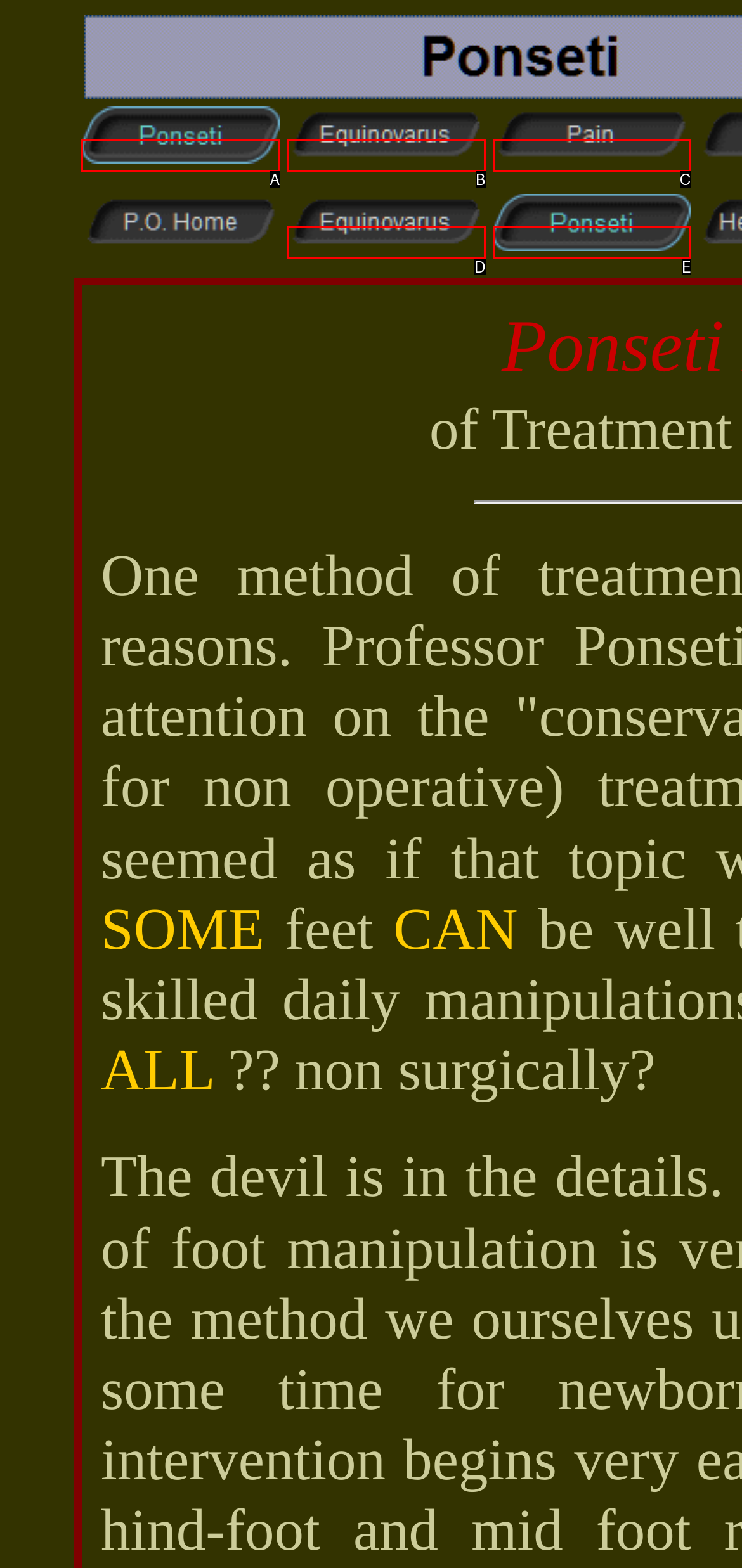With the provided description: alt="Pain" name="NavigationButton3" title="Pain", select the most suitable HTML element. Respond with the letter of the selected option.

C